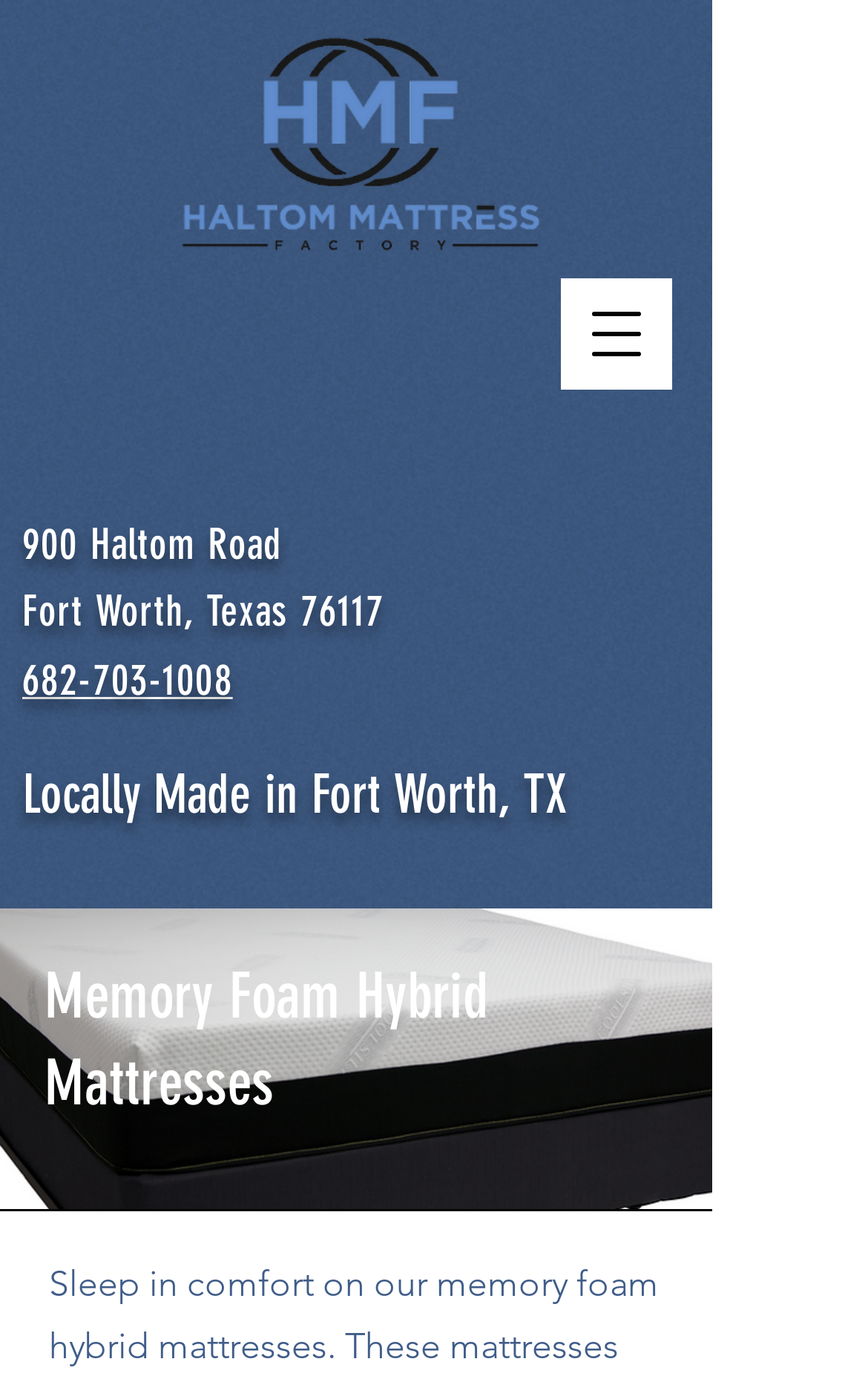Give a full account of the webpage's elements and their arrangement.

The webpage appears to be a business webpage for Haltom Mattress Factory in Fort Worth, Texas. At the top, there is a logo image on the left, accompanied by the address "900 Haltom Road, Fort Worth, Texas 76117" and a phone number "682-703-1008" on the right. 

Below the logo and contact information, there is a prominent heading that reads "Locally Made in Fort Worth, TX". Underneath this heading, there is a large image that takes up most of the width of the page. 

To the right of the image, there is another heading that reads "Memory Foam Hybrid Mattresses". This suggests that the webpage is promoting or selling memory foam hybrid mattresses made locally in Fort Worth, Texas. 

At the top right corner, there is a button to open a navigation menu.